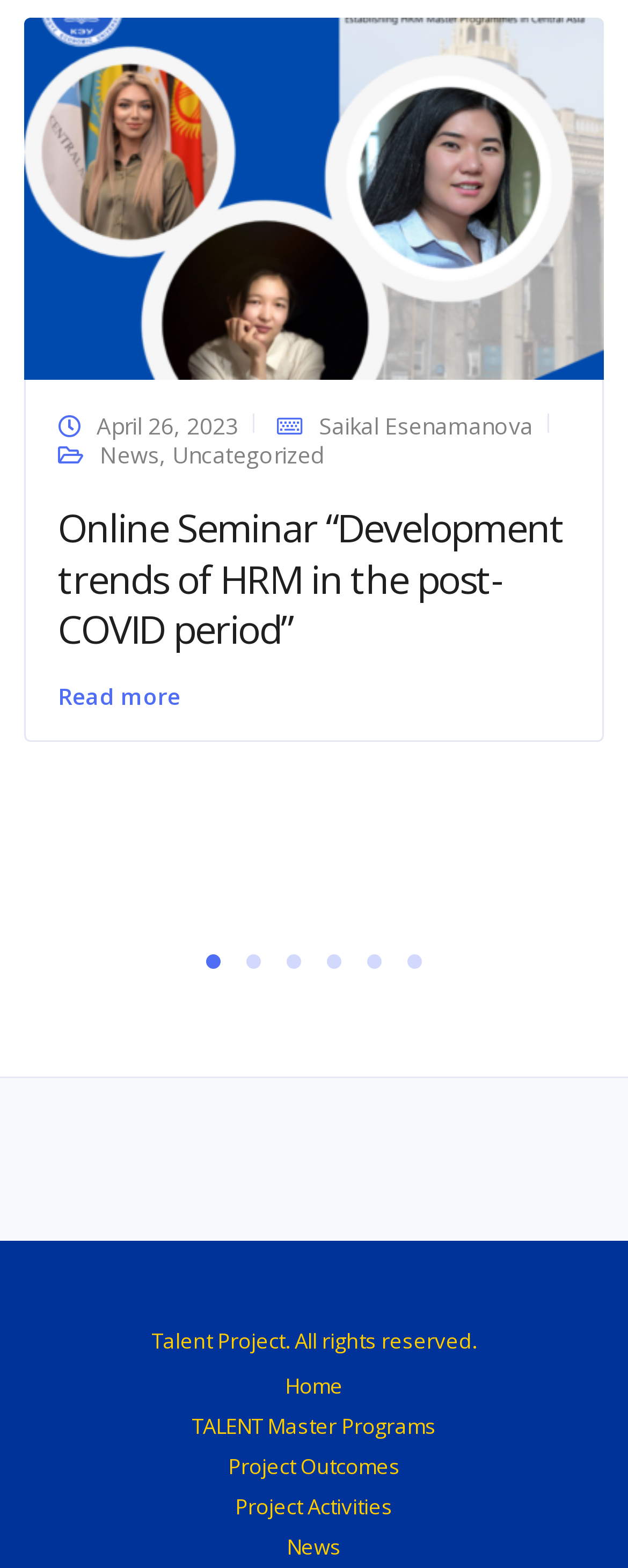Look at the image and give a detailed response to the following question: What are the categories of the article?

The categories of the article can be found in the article section, which are 'News' and 'Uncategorized'. These are link elements, and they appear below the author's name.